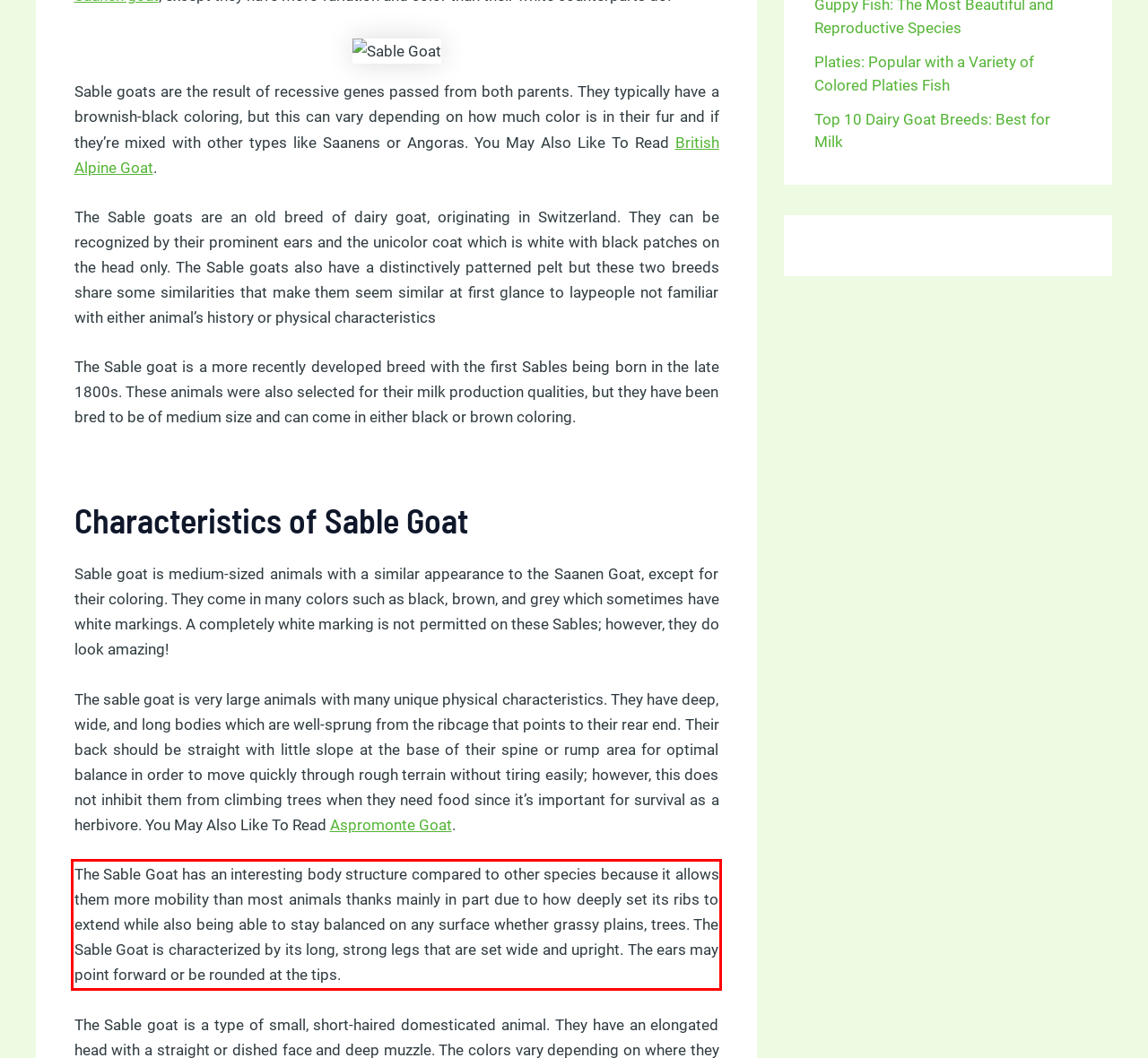Look at the webpage screenshot and recognize the text inside the red bounding box.

The Sable Goat has an interesting body structure compared to other species because it allows them more mobility than most animals thanks mainly in part due to how deeply set its ribs to extend while also being able to stay balanced on any surface whether grassy plains, trees. The Sable Goat is characterized by its long, strong legs that are set wide and upright. The ears may point forward or be rounded at the tips.